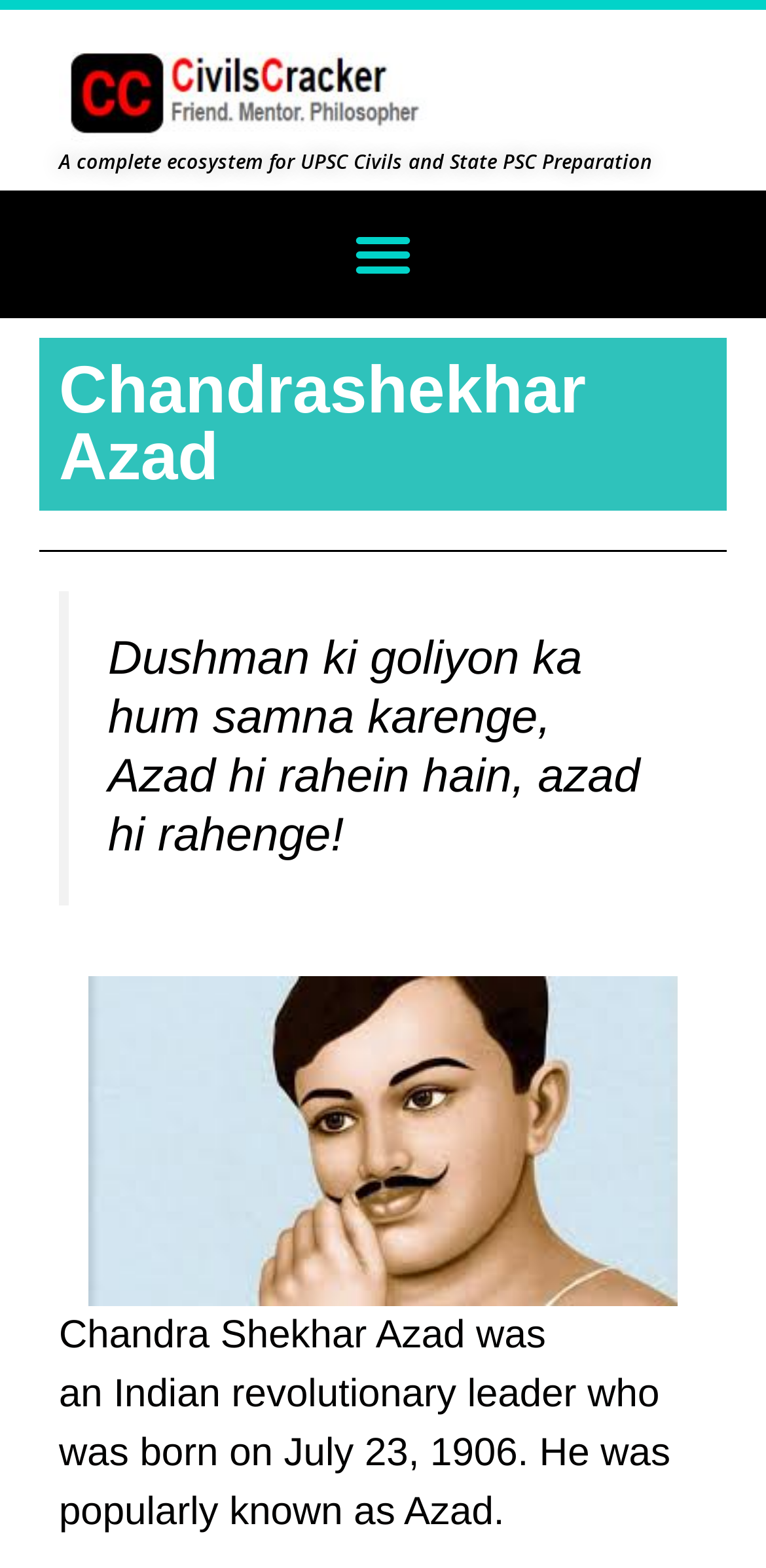What is the quote mentioned on the webpage?
Could you please answer the question thoroughly and with as much detail as possible?

I found the answer by looking at the blockquote element which contains the quote, and the static text element inside it with the quote text.